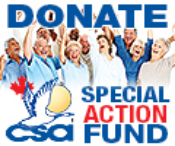Offer an in-depth description of the image.

The image prominently features the phrase "DONATE" at the top, encouraging contributions to the "SPECIAL ACTION FUND" supported by the Canadian Snowbird Association (CSA). Below the text, a vibrant and jubilant group of individuals is depicted, all with raised arms, conveying a sense of community and enthusiasm. The CSA logo—a stylized blue and yellow design alongside a maple leaf—is present, reinforcing the organization's identity. Overall, the image emphasizes a call to action for donations, aiming to engage supporters in contributing to social causes championed by the CSA.